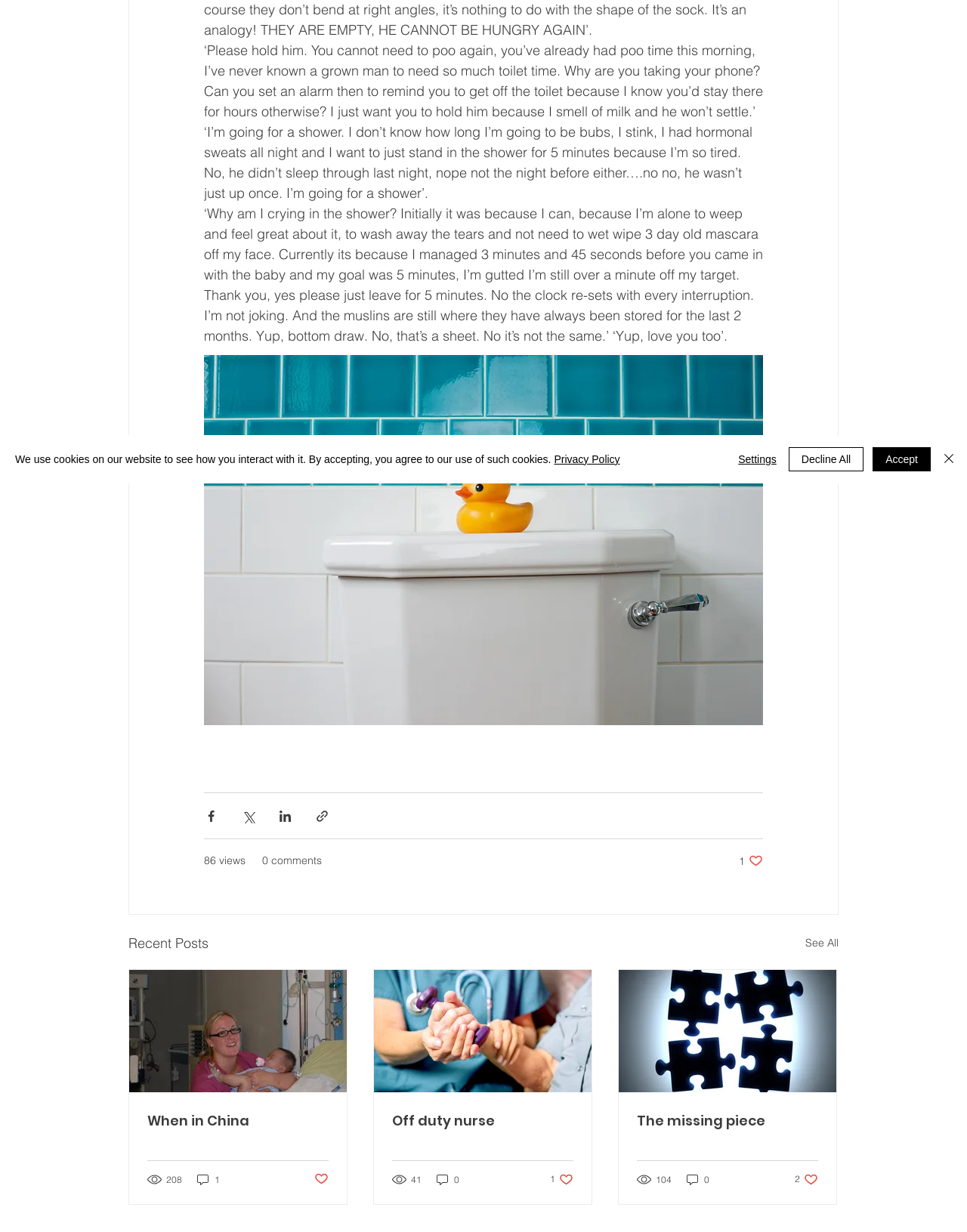Locate the UI element described as follows: "41". Return the bounding box coordinates as four float numbers between 0 and 1 in the order [left, top, right, bottom].

[0.405, 0.951, 0.438, 0.963]